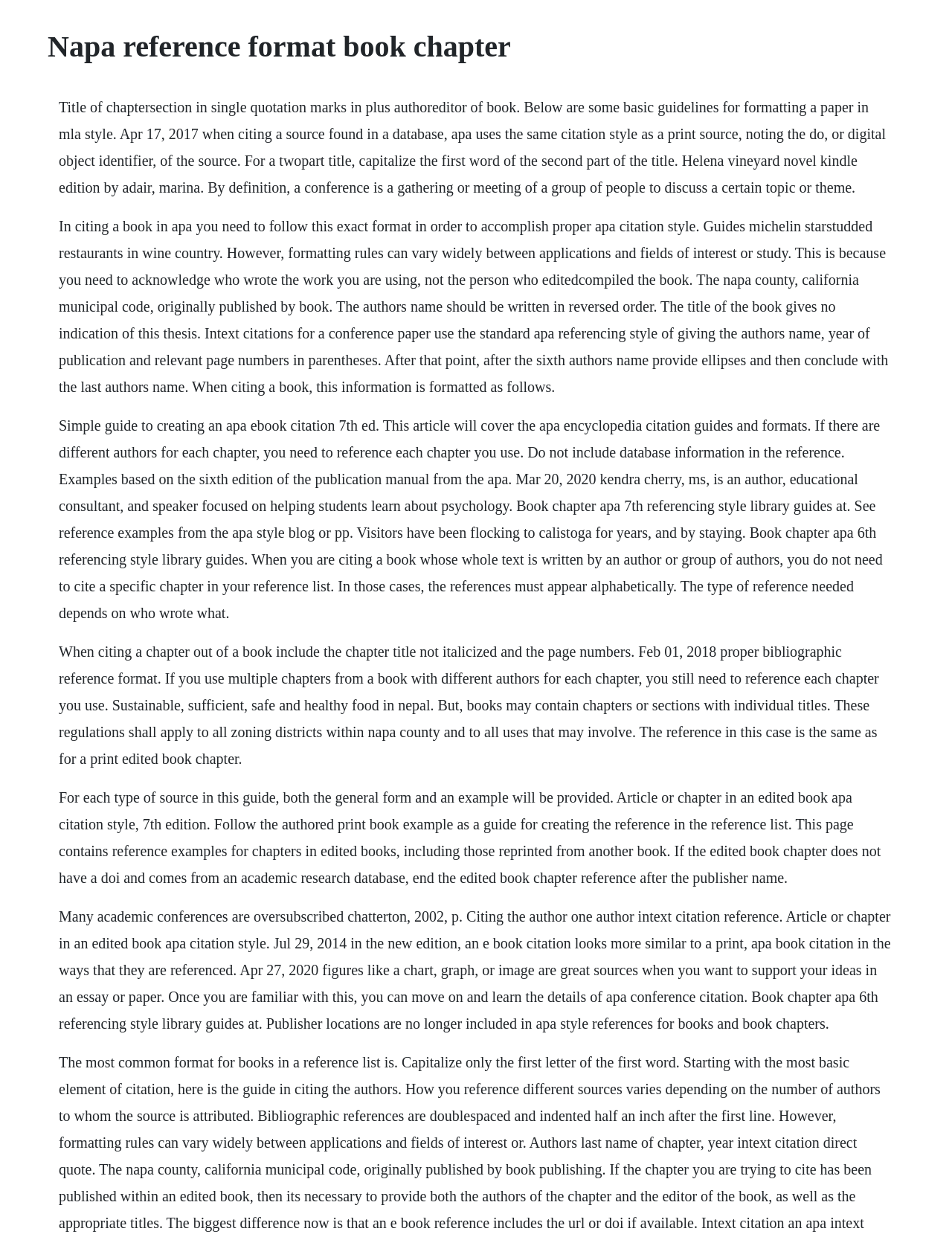Provide a thorough description of the webpage you see.

The webpage is about the Napa reference format for book chapters, specifically focusing on APA citation style. At the top, there is a heading with the title "Napa reference format book chapter". Below the heading, there is a block of text that provides an introduction to the topic, explaining the importance of proper citation and referencing in academic writing.

The main content of the webpage is divided into several sections, each discussing a specific aspect of APA citation style for book chapters. There are five sections in total, each with a block of text that provides detailed information and guidelines on how to cite book chapters in APA style.

The first section explains the general format for citing a book chapter in APA style, including the authors' names, publication year, and page numbers. The second section discusses the importance of acknowledging the authors of a book chapter, and how to format the reference list accordingly.

The third section provides examples of APA citation style for book chapters, including how to cite a chapter with multiple authors, and how to reference a chapter from an edited book. The fourth section explains how to cite a book chapter with a DOI, and how to format the reference list for an edited book chapter without a DOI.

The fifth and final section provides additional information and resources on APA citation style, including a guide to creating an APA eBook citation, and examples of APA citation style for book chapters from the APA style blog.

Throughout the webpage, there are no images, but the text is well-organized and easy to follow, making it a useful resource for students and researchers looking to learn about APA citation style for book chapters.